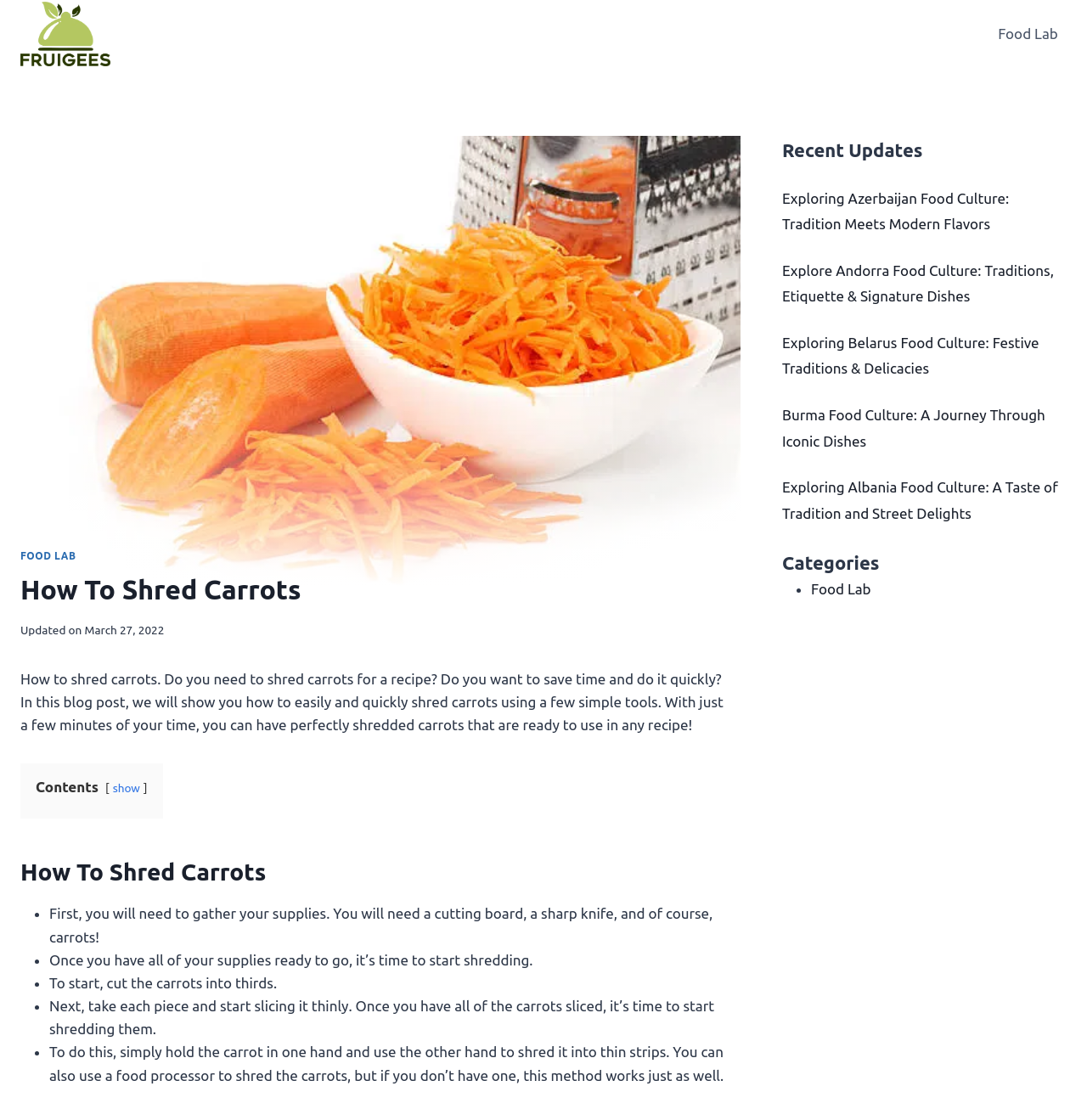Locate the bounding box coordinates of the area that needs to be clicked to fulfill the following instruction: "Click HOME". The coordinates should be in the format of four float numbers between 0 and 1, namely [left, top, right, bottom].

None